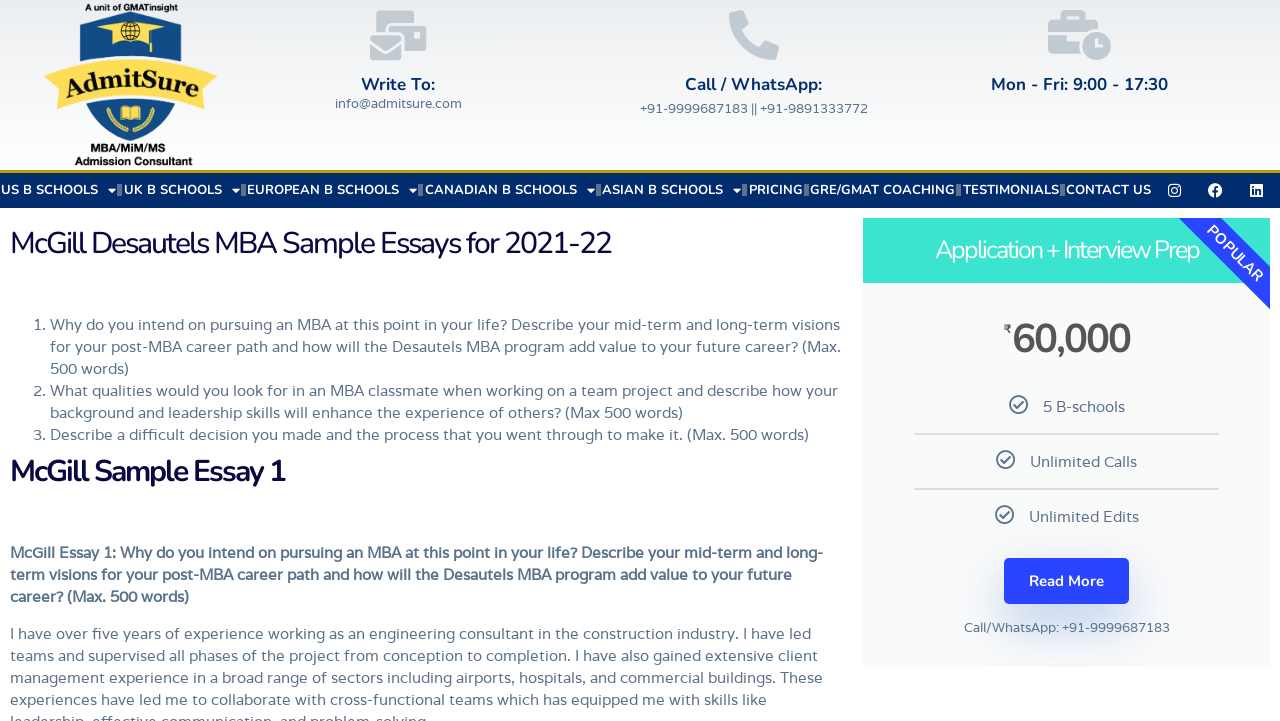What is the price of the Application + Interview Prep package?
Using the screenshot, give a one-word or short phrase answer.

₹60,000